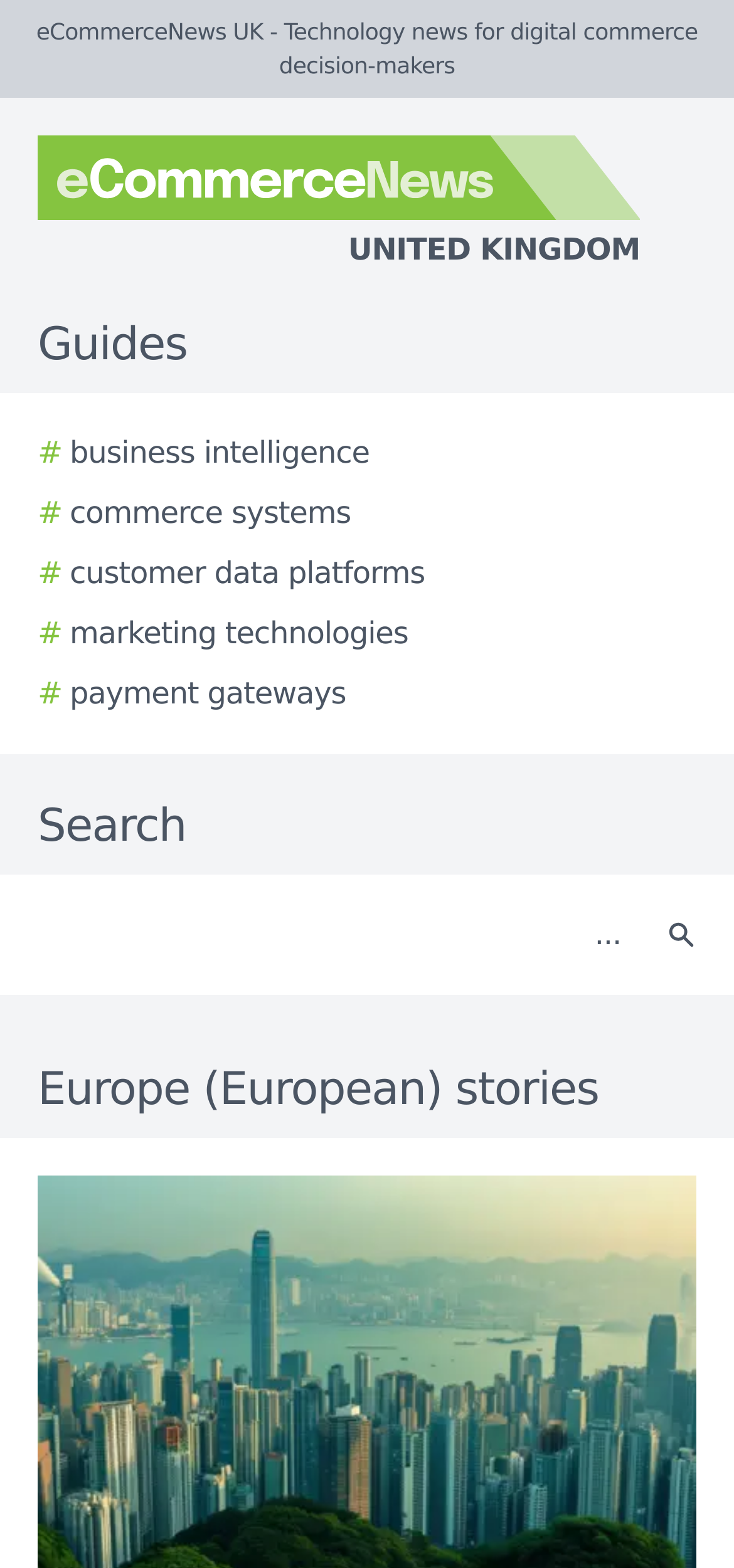What is the logo of the website?
Please provide a full and detailed response to the question.

I determined the answer by looking at the image element within the link element, which has a description 'eCommerceNews UK logo'. This suggests that the logo of the website is the eCommerceNews UK logo.